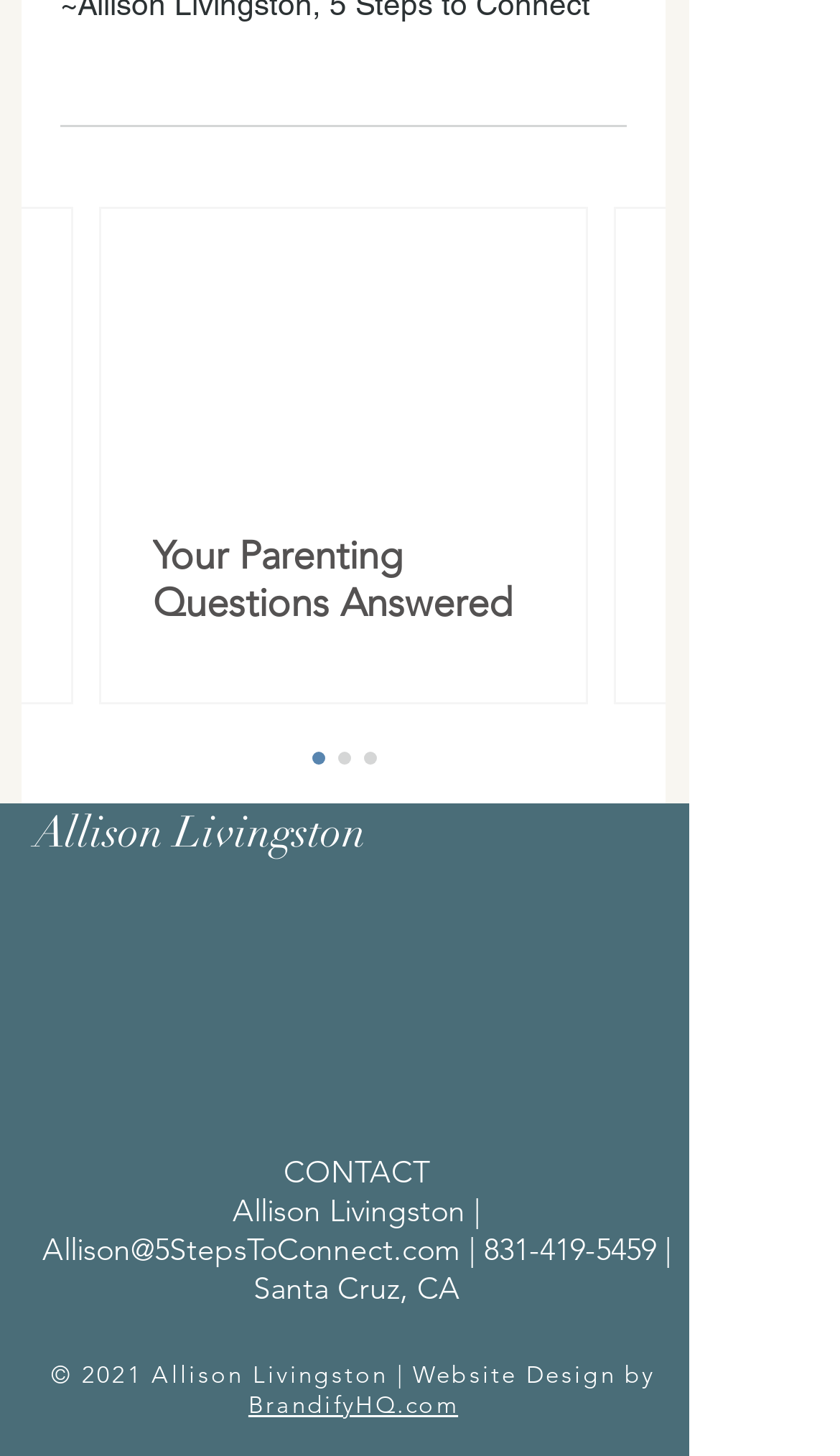Please provide a detailed answer to the question below by examining the image:
How many social media links are there?

I counted the number of link elements under the list element with the description 'Social Bar' and found 5 links, which are 'Instagram', 'LinkedIn', 'Facebook', 'Twitter', and 'YouTube'.